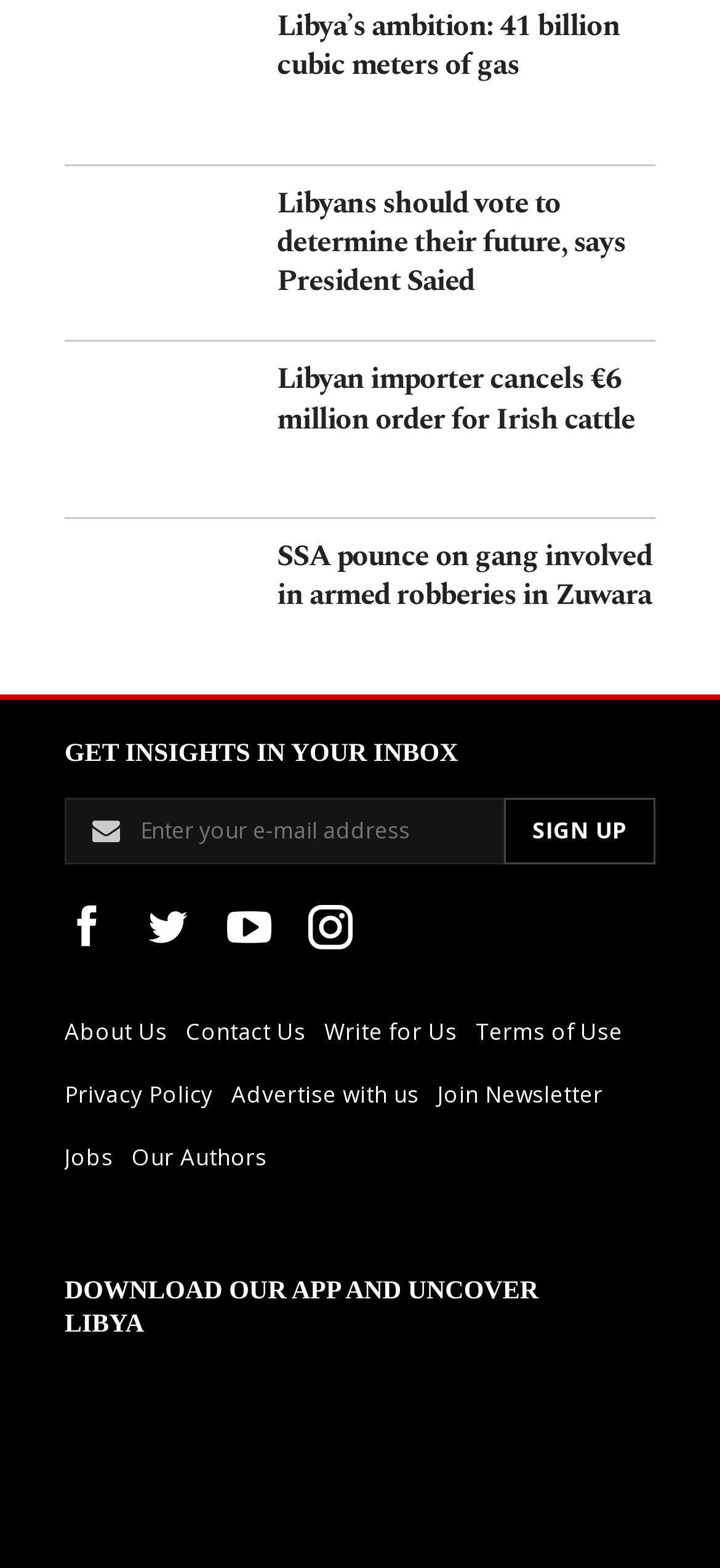Please answer the following question as detailed as possible based on the image: 
What is the text of the button in the footer section?

I found a button element in the footer section, which is a child element of 'Footer - Column 1 Sidebar'. The button has a child element with the text 'SIGN UP', which is the text of the button.